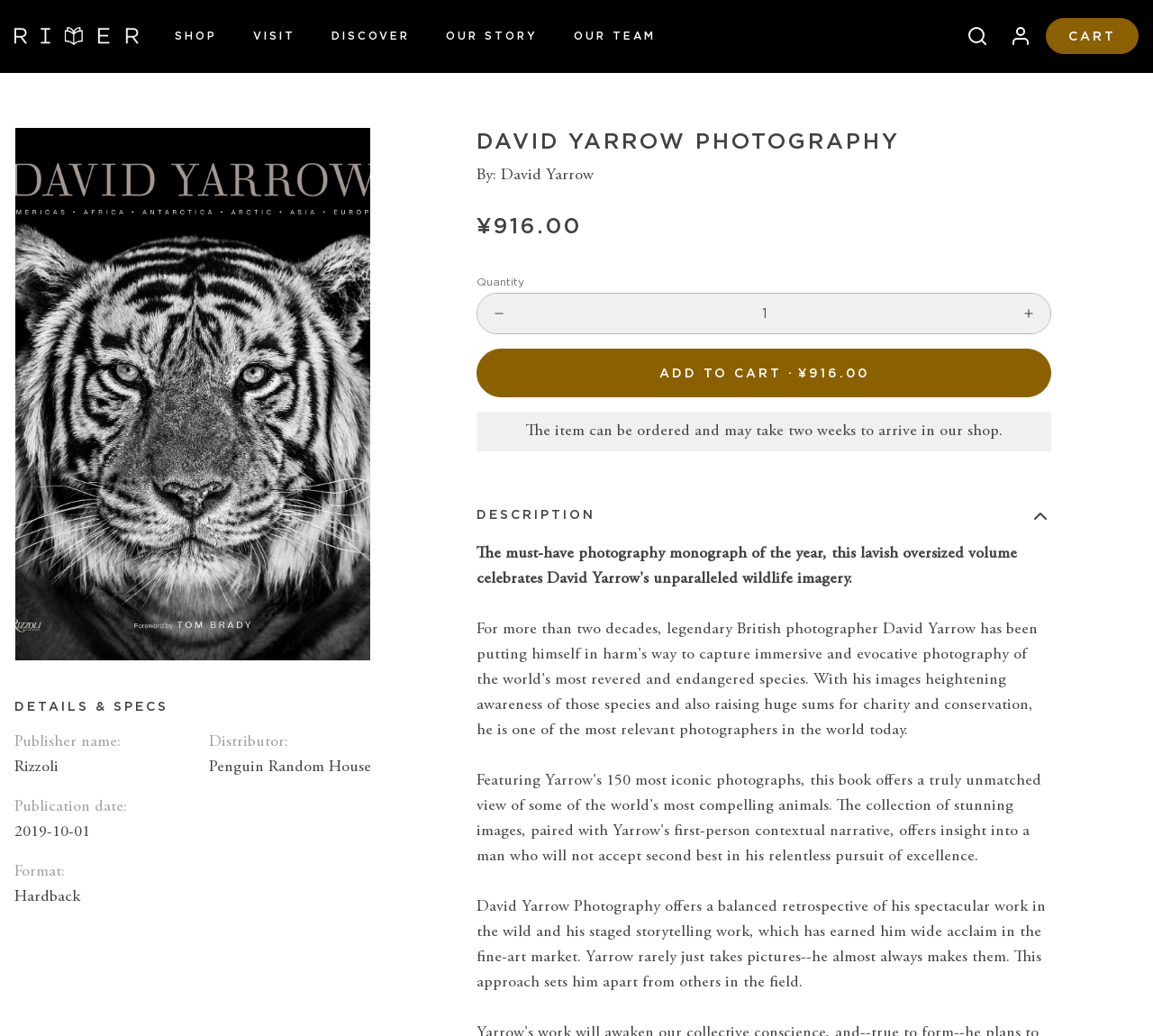What is the primary heading on this webpage?

DAVID YARROW PHOTOGRAPHY